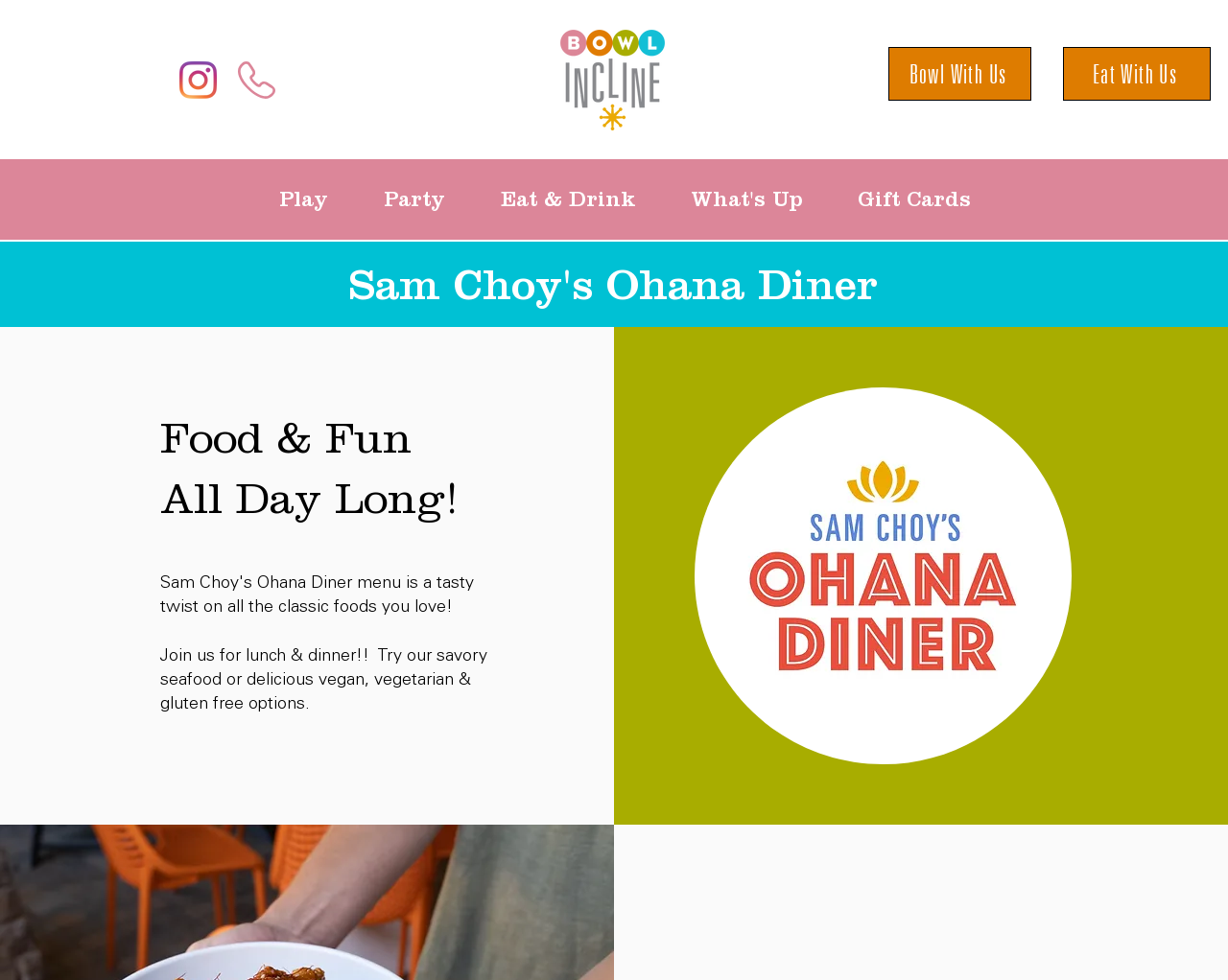Show the bounding box coordinates for the element that needs to be clicked to execute the following instruction: "go to Chapters". Provide the coordinates in the form of four float numbers between 0 and 1, i.e., [left, top, right, bottom].

None